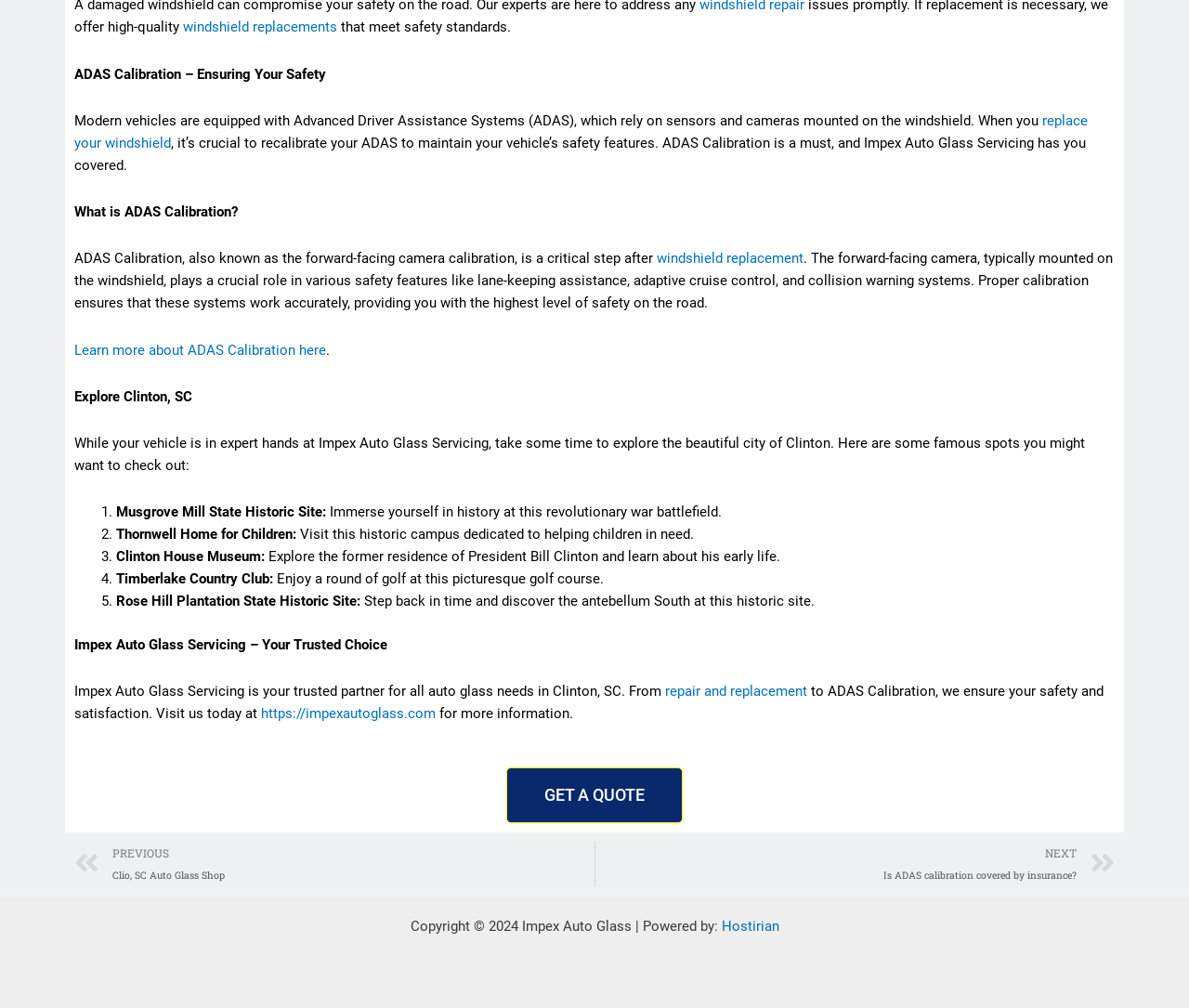Bounding box coordinates must be specified in the format (top-left x, top-left y, bottom-right x, bottom-right y). All values should be floating point numbers between 0 and 1. What are the bounding box coordinates of the UI element described as: Company

None